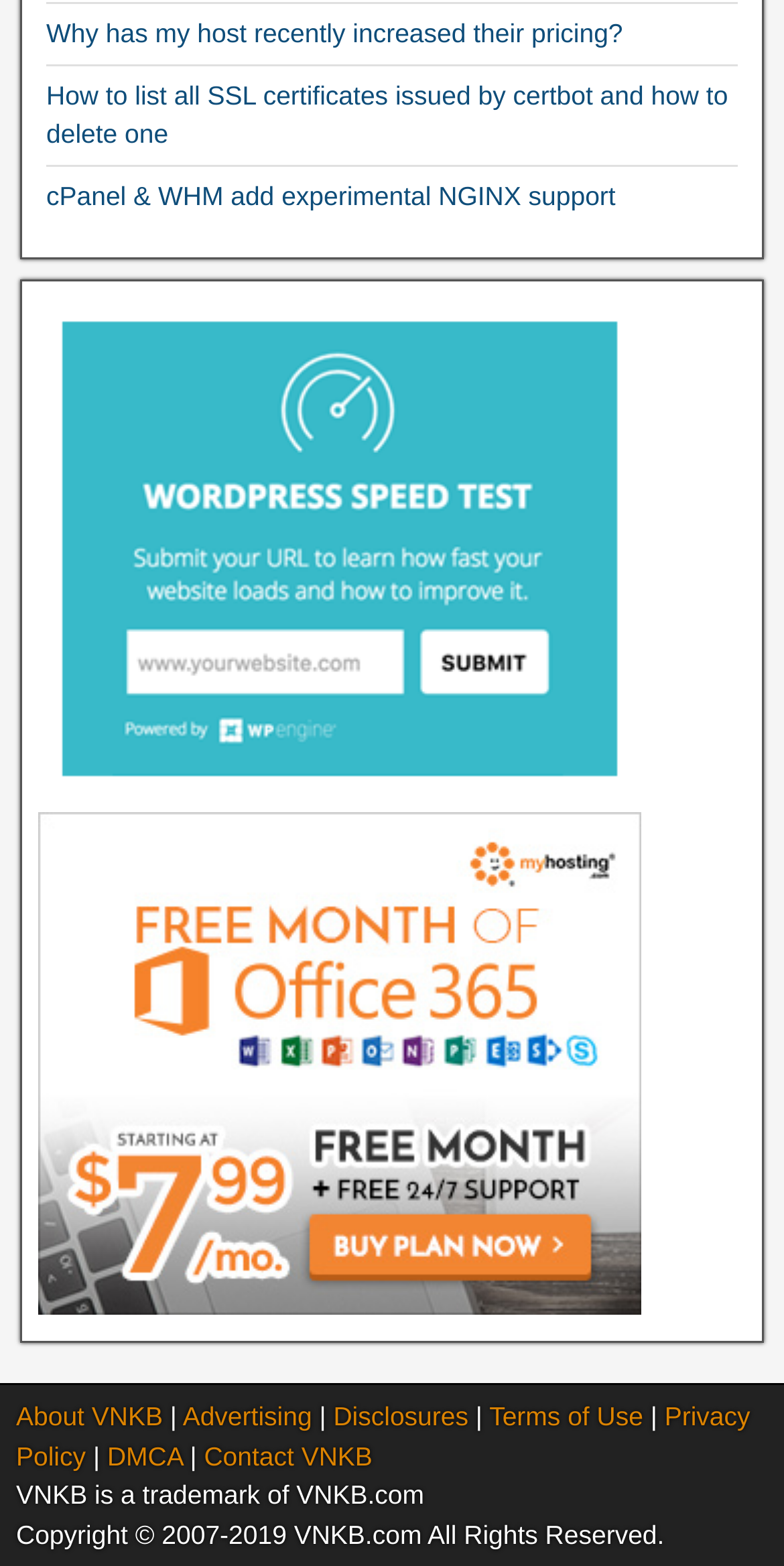Give a short answer using one word or phrase for the question:
What is the year range mentioned in the copyright notice?

2007-2019